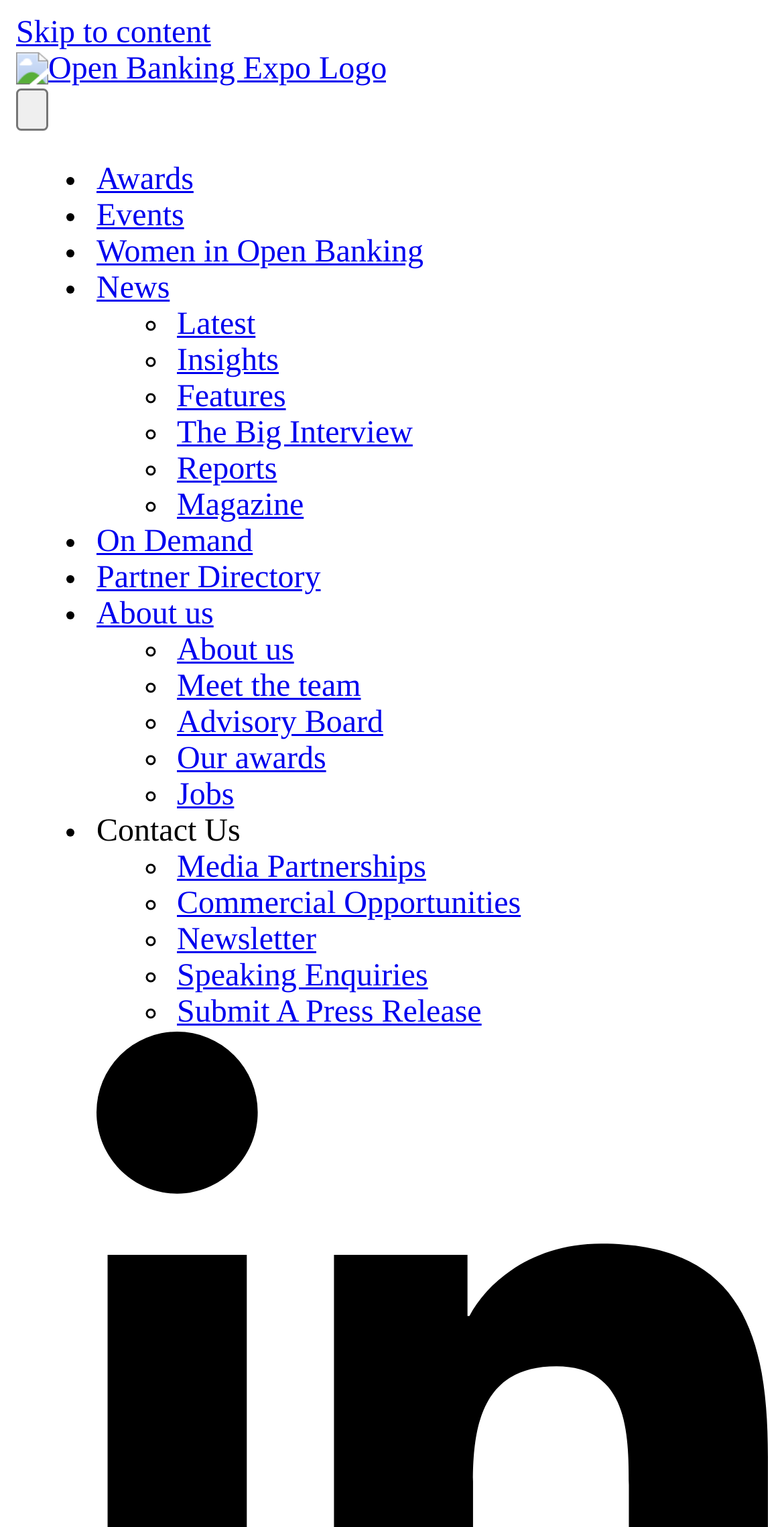Please mark the bounding box coordinates of the area that should be clicked to carry out the instruction: "View About us".

[0.123, 0.391, 0.272, 0.414]